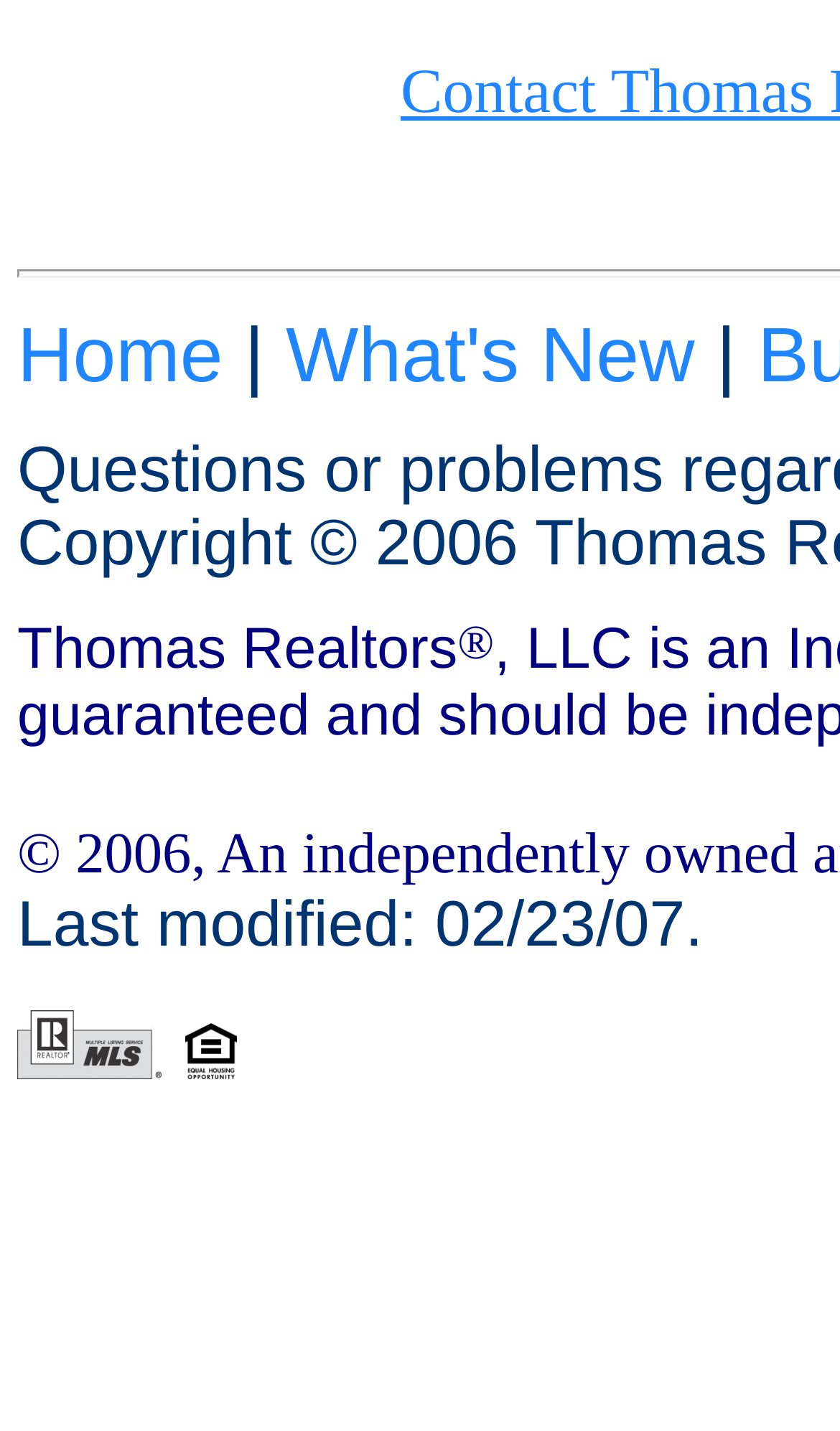Please find the bounding box coordinates of the element that must be clicked to perform the given instruction: "explore Jordan retro 11". The coordinates should be four float numbers from 0 to 1, i.e., [left, top, right, bottom].

[0.13, 0.852, 0.408, 0.878]